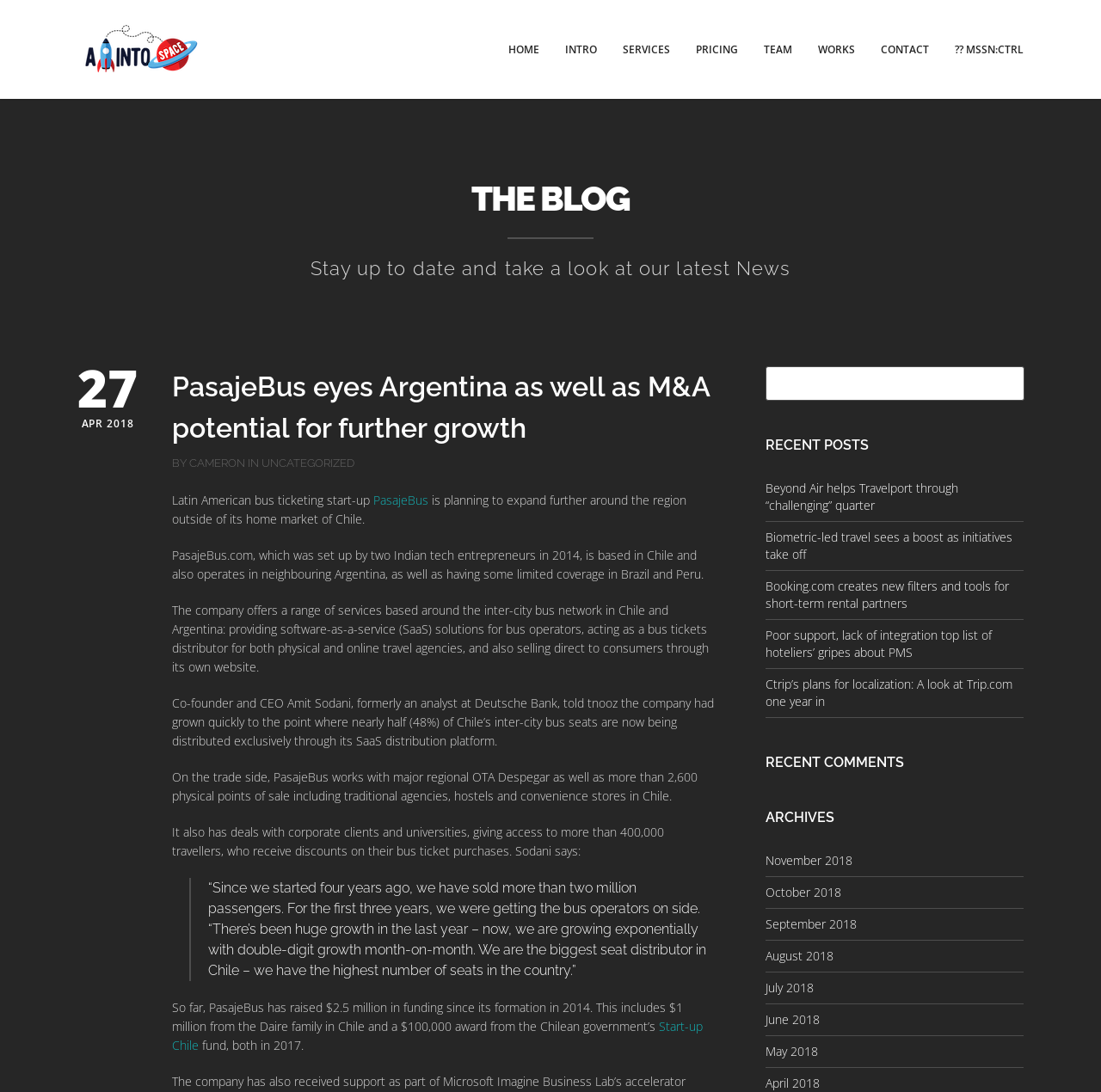Locate the bounding box coordinates of the region to be clicked to comply with the following instruction: "View the blog post about PasajeBus". The coordinates must be four float numbers between 0 and 1, in the form [left, top, right, bottom].

[0.156, 0.335, 0.648, 0.411]